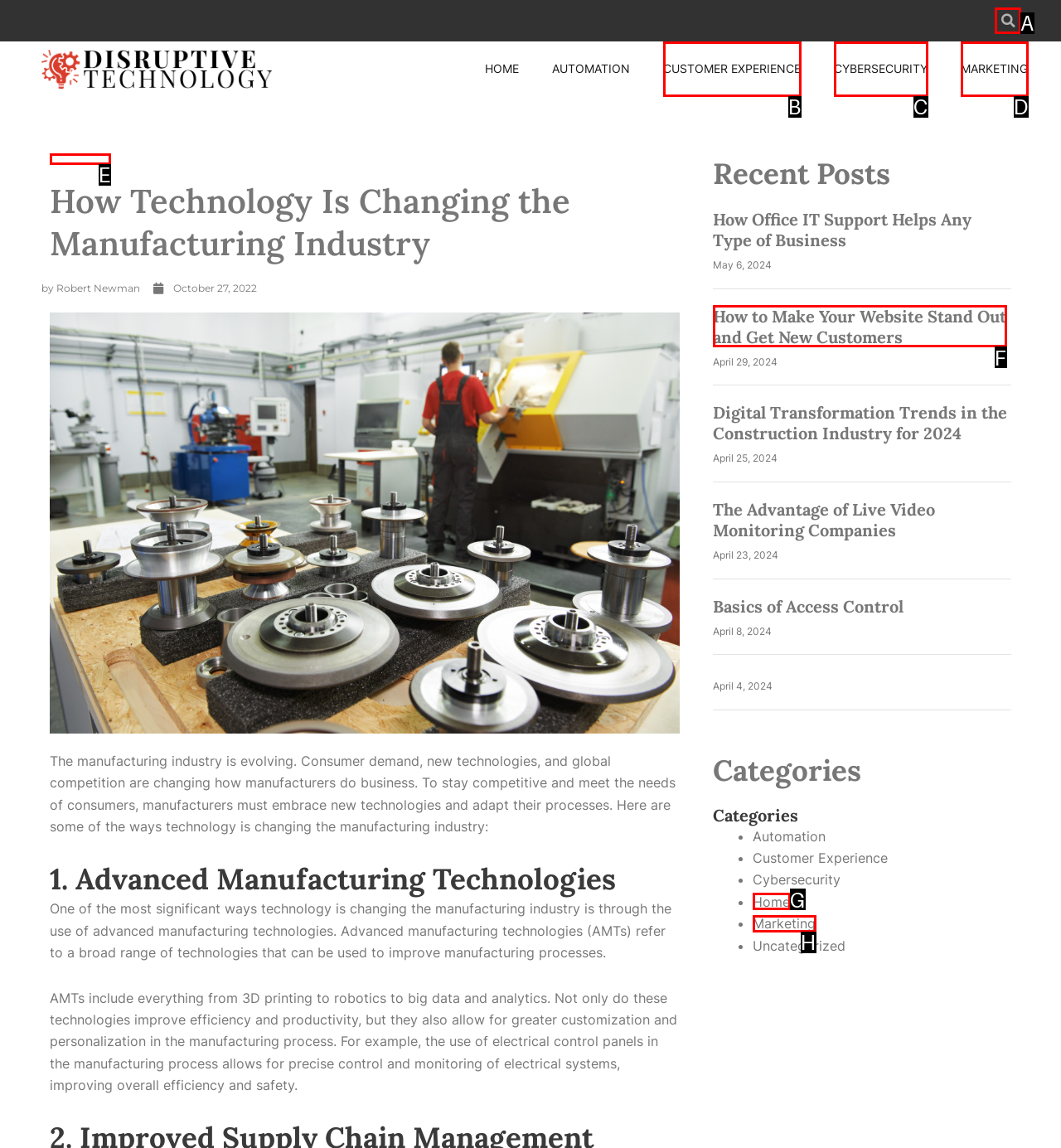Determine the letter of the UI element that you need to click to perform the task: Go to the home page.
Provide your answer with the appropriate option's letter.

None